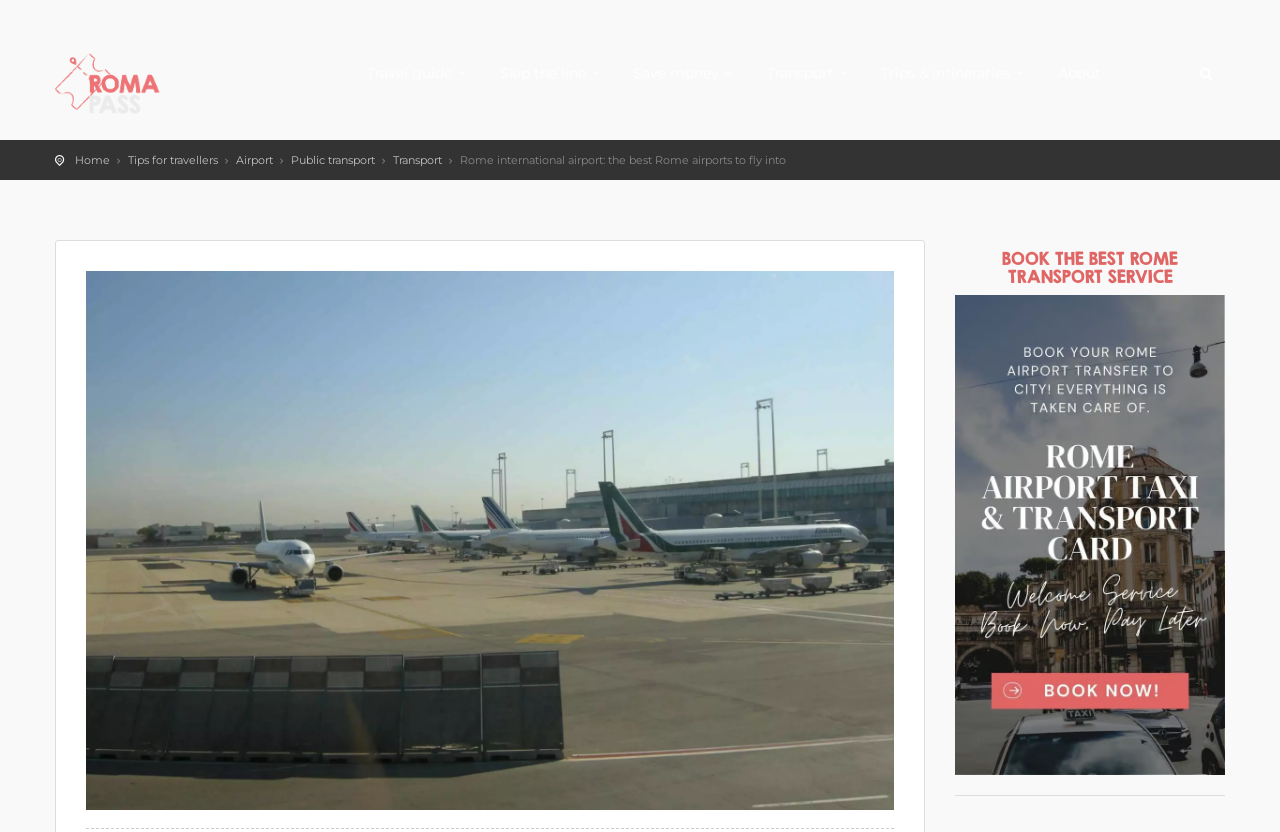Locate the bounding box coordinates of the clickable area to execute the instruction: "View Travel guide". Provide the coordinates as four float numbers between 0 and 1, represented as [left, top, right, bottom].

[0.277, 0.076, 0.378, 0.118]